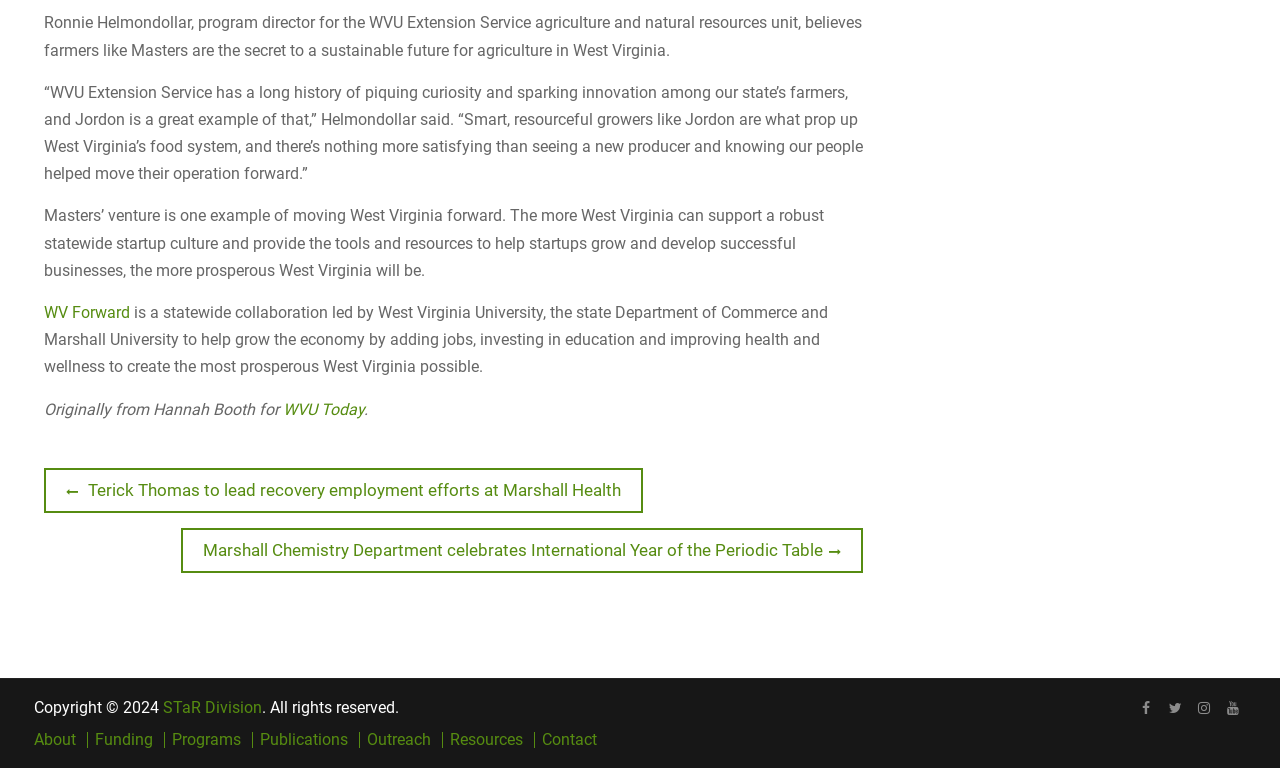Kindly provide the bounding box coordinates of the section you need to click on to fulfill the given instruction: "Check 'Facebook'".

[0.886, 0.904, 0.905, 0.941]